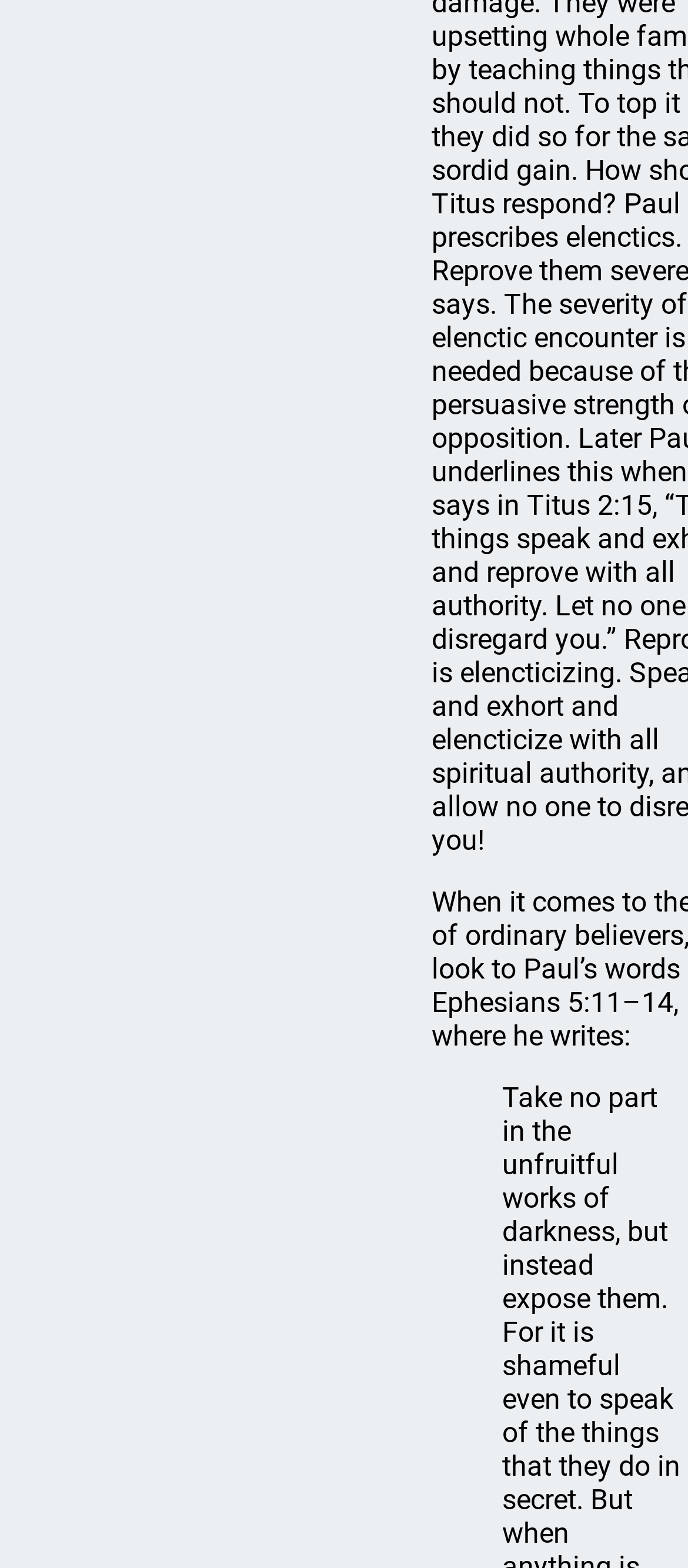Using the webpage screenshot, find the UI element described by Download Mobi. Provide the bounding box coordinates in the format (top-left x, top-left y, bottom-right x, bottom-right y), ensuring all values are floating point numbers between 0 and 1.

[0.46, 0.914, 0.819, 0.96]